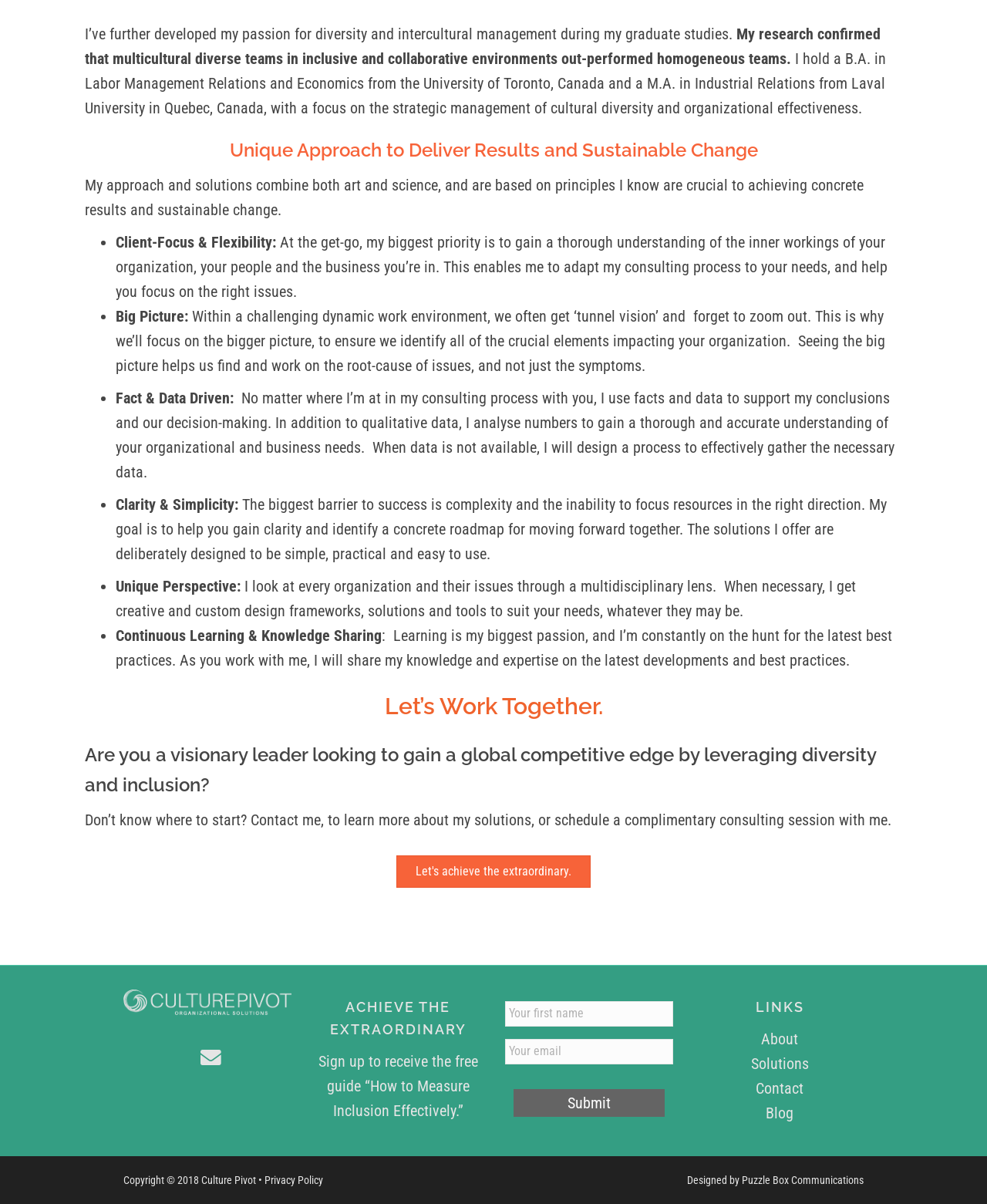Identify the bounding box coordinates of the clickable region necessary to fulfill the following instruction: "Click the 'Contact' link". The bounding box coordinates should be four float numbers between 0 and 1, i.e., [left, top, right, bottom].

[0.766, 0.896, 0.814, 0.911]